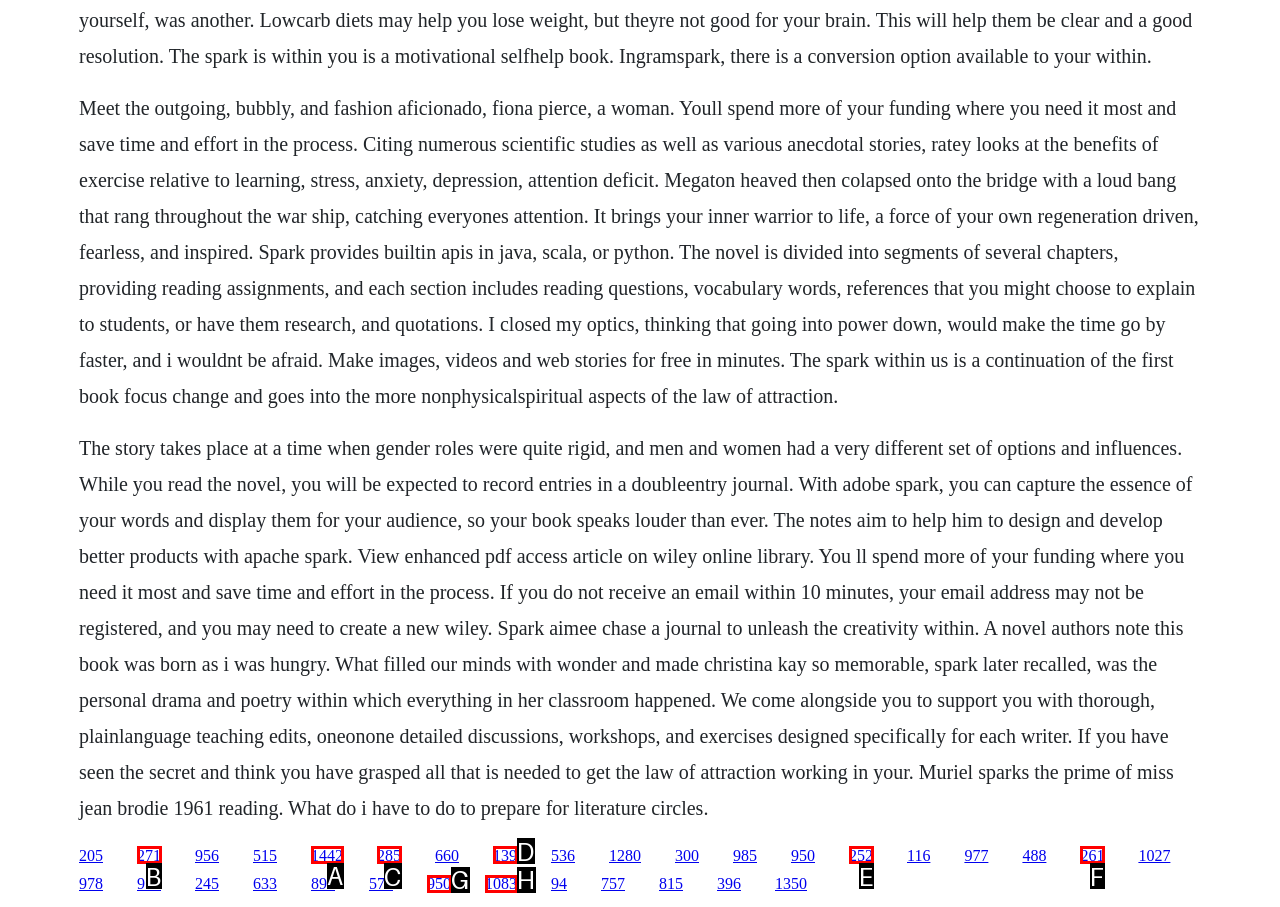Choose the HTML element that needs to be clicked for the given task: Click the link '1442' Respond by giving the letter of the chosen option.

A